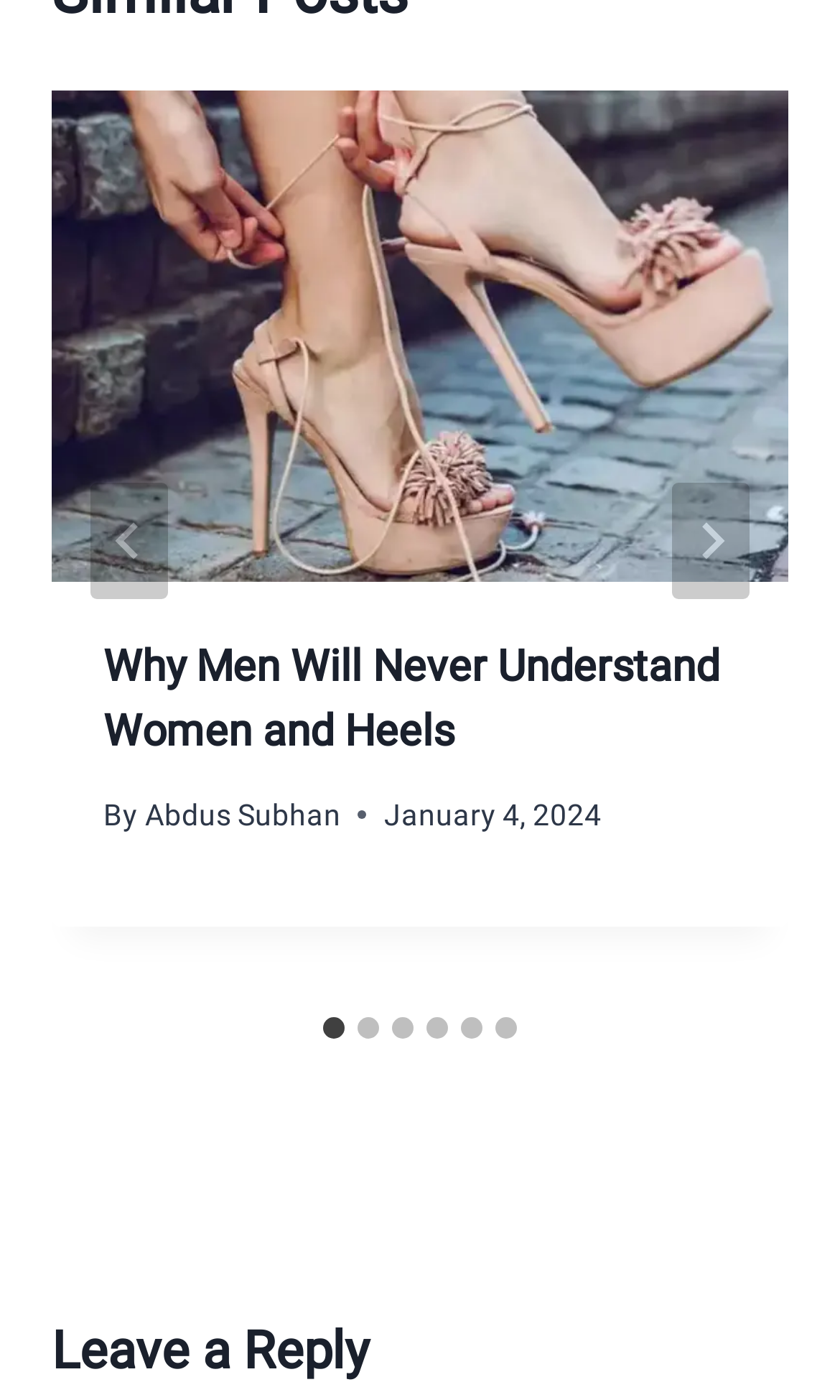Give a one-word or short phrase answer to this question: 
What is the title of the first article?

Why Men Will Never Understand Women and Heels